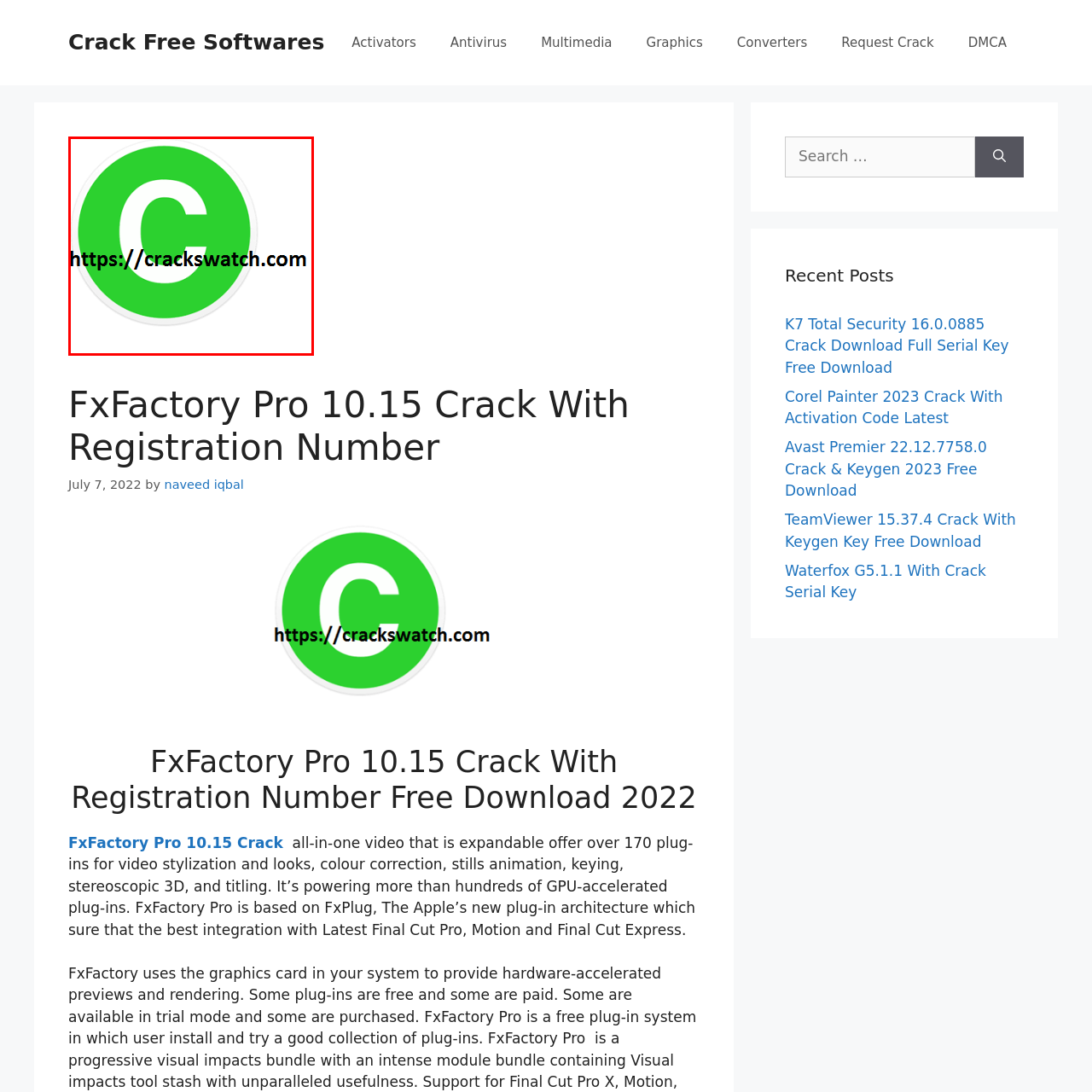Describe extensively the image content marked by the red bounding box.

The image features a prominent green circular logo emblazoned with a bold white letter "C" at its center. The design is clean and modern, symbolizing the brand identity associated with software activation or cracking tools. Beneath the logo, a URL, "https://crackswatch.com", is displayed in a straightforward font, suggesting it may be a website related to software downloads, possibly offering cracked software versions. The overall aesthetic conveys a tech-savvy appeal, aimed at users seeking software solutions or tools for video editing and graphic design.